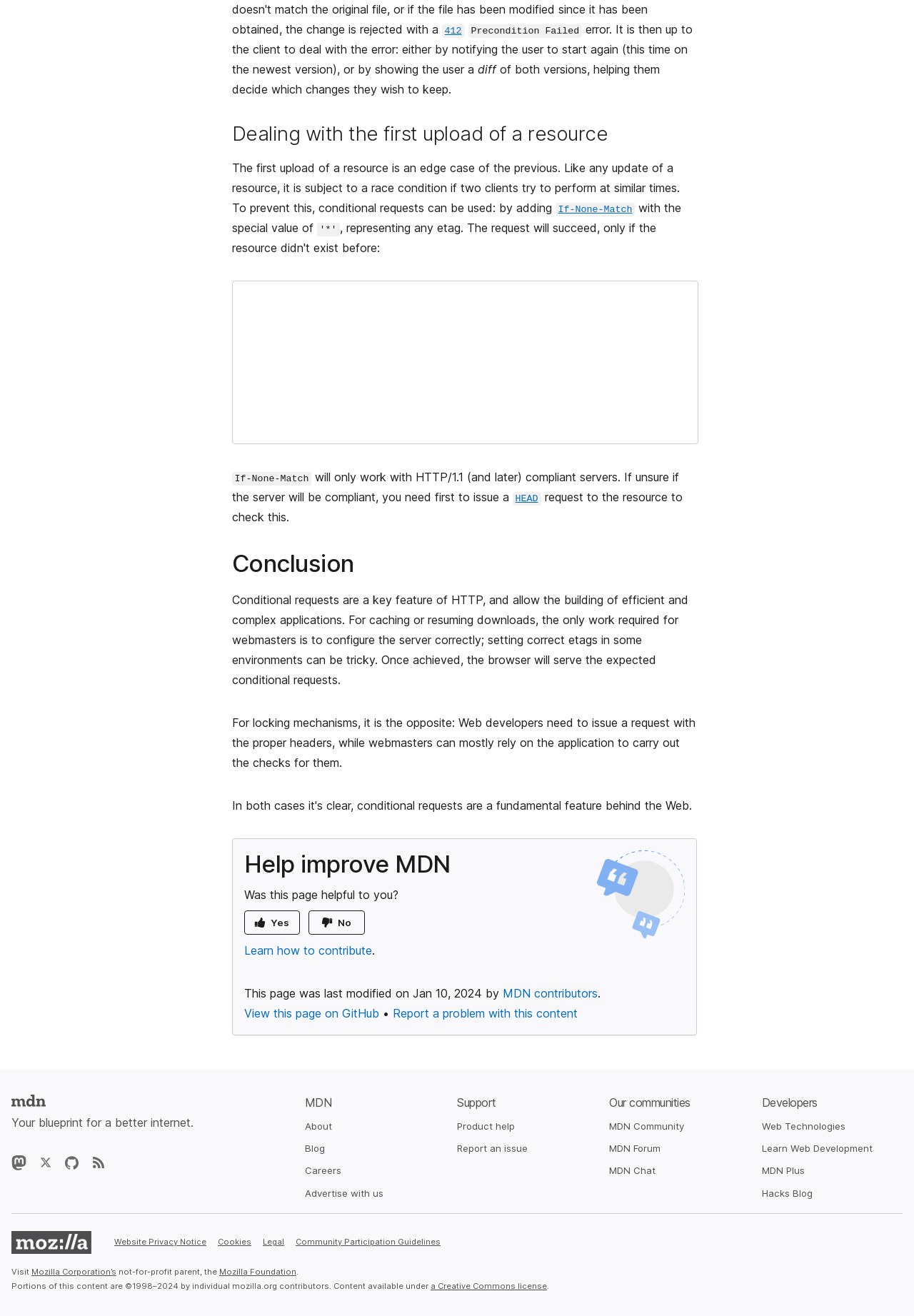Could you highlight the region that needs to be clicked to execute the instruction: "Click on 'Learn how to contribute'"?

[0.267, 0.717, 0.407, 0.728]